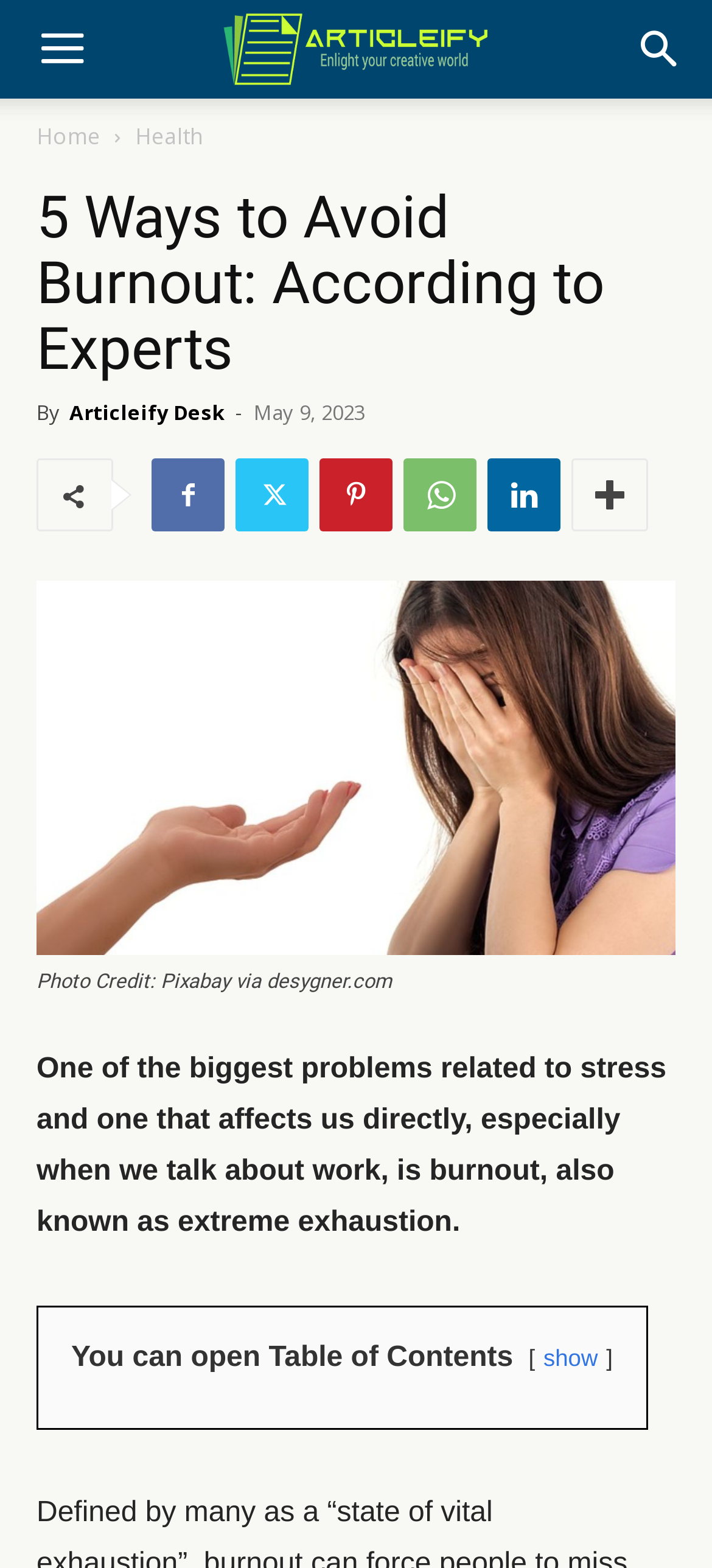What is the topic of the article? Based on the image, give a response in one word or a short phrase.

Burnout